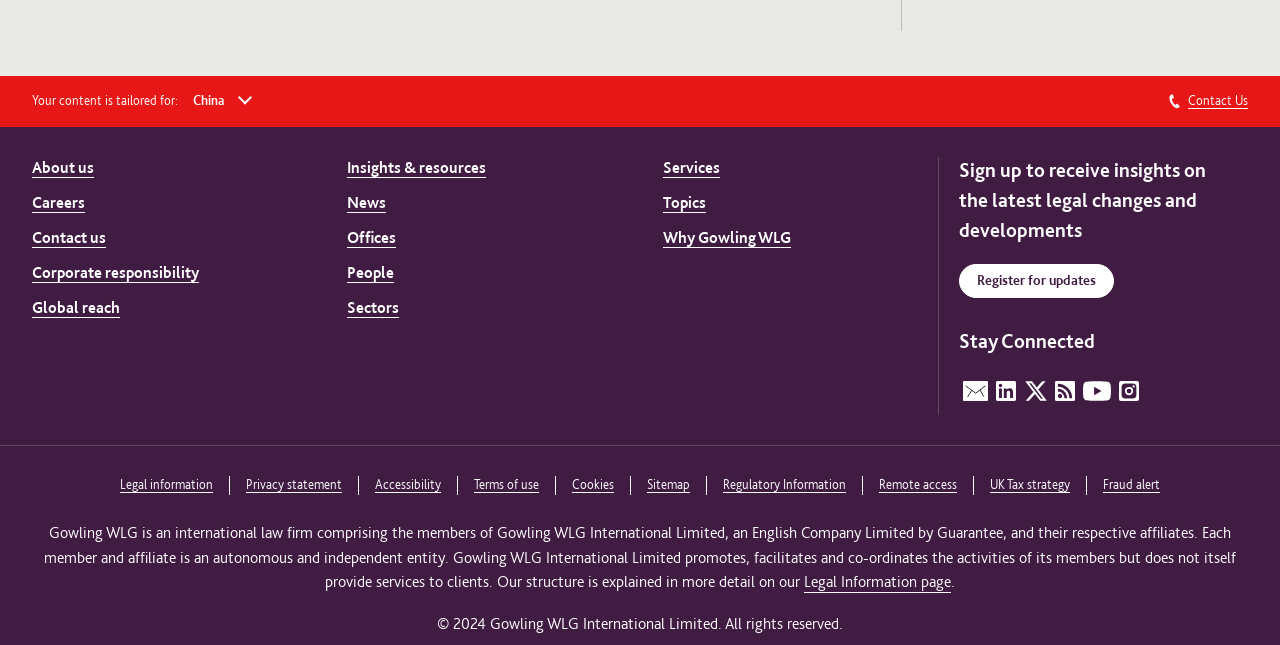Please identify the bounding box coordinates of the element's region that I should click in order to complete the following instruction: "Register for updates". The bounding box coordinates consist of four float numbers between 0 and 1, i.e., [left, top, right, bottom].

[0.749, 0.374, 0.87, 0.427]